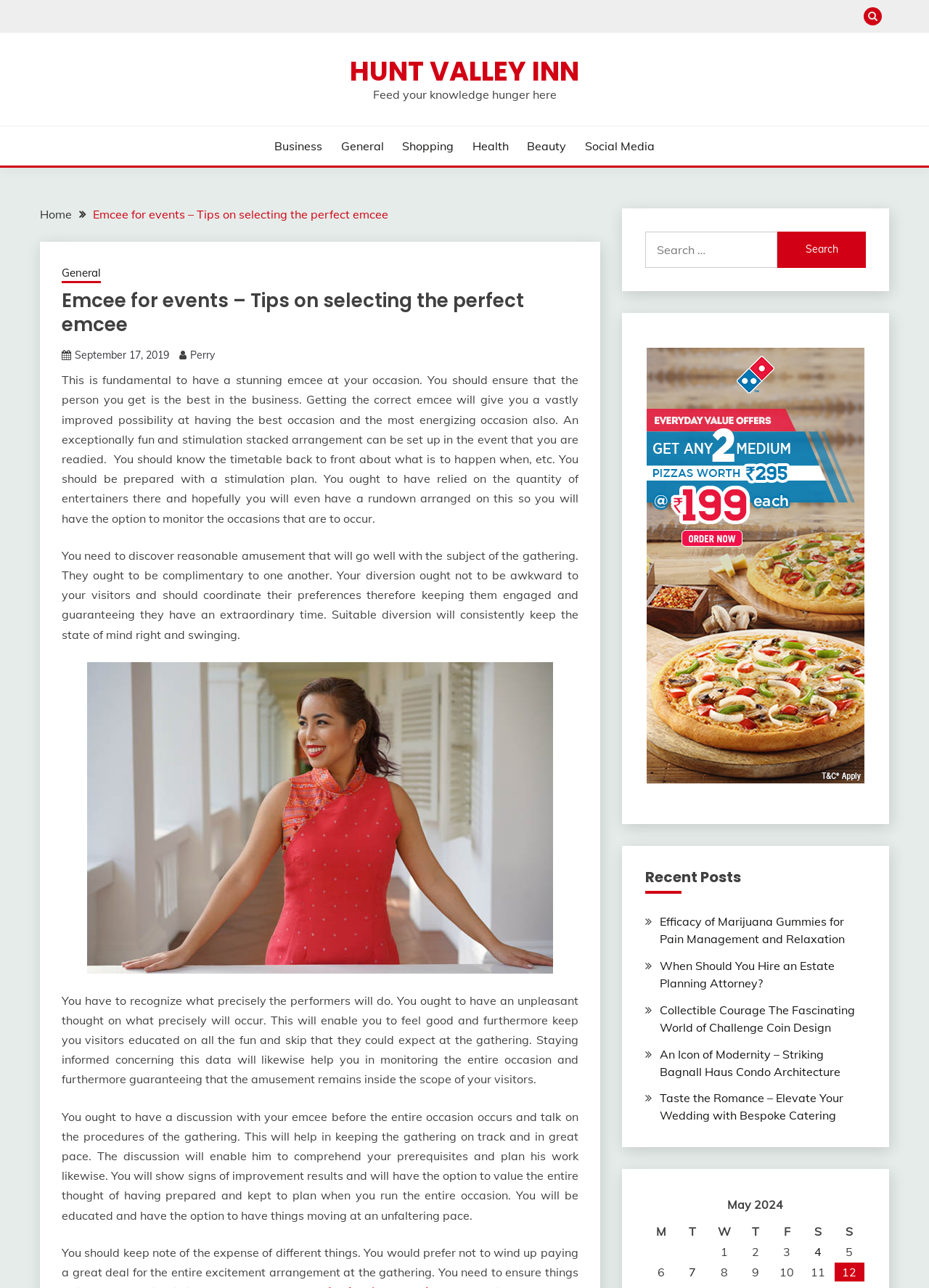Kindly provide the bounding box coordinates of the section you need to click on to fulfill the given instruction: "Read the recent post 'Efficacy of Marijuana Gummies for Pain Management and Relaxation'".

[0.71, 0.71, 0.909, 0.735]